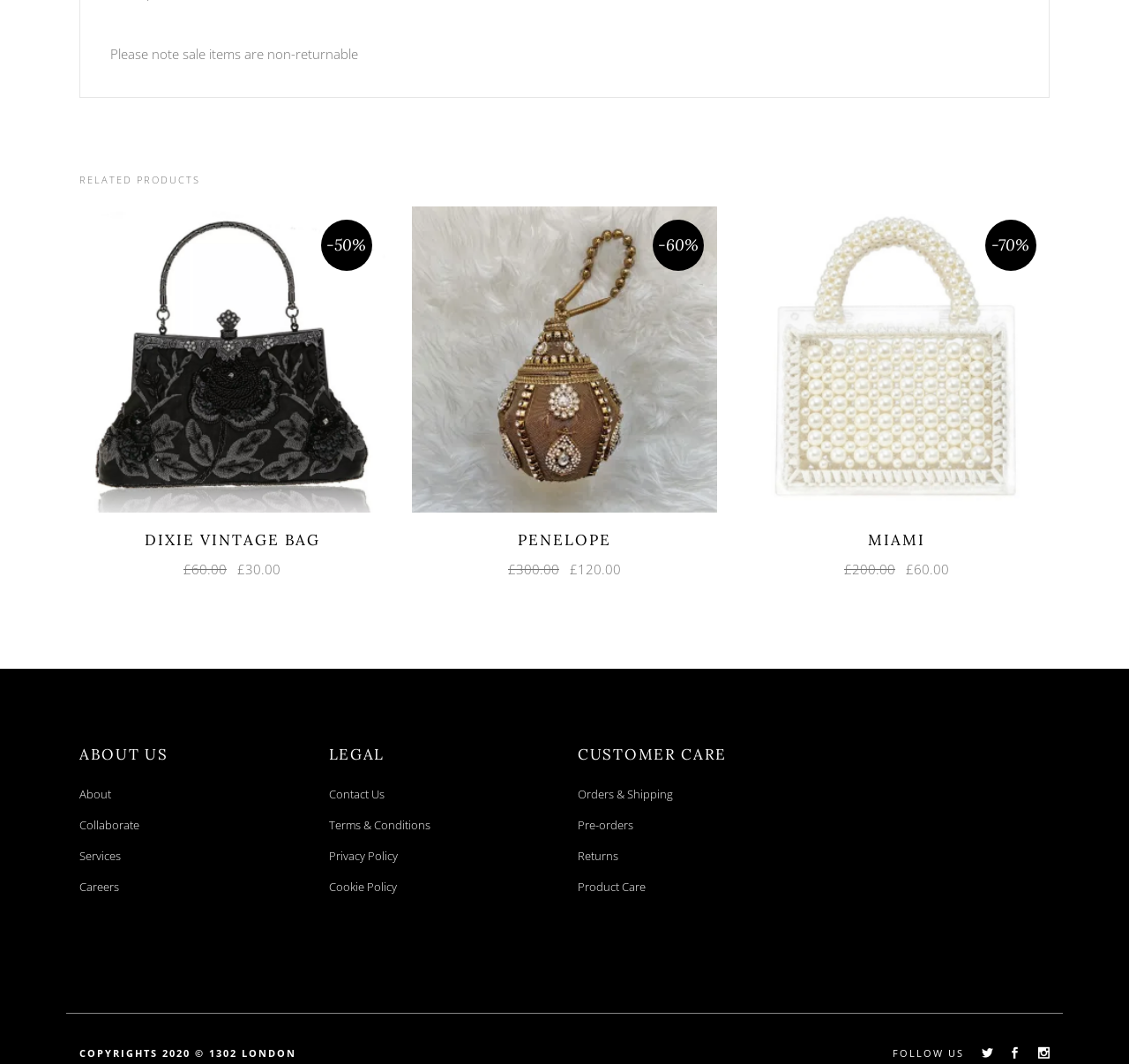What is the category of the products listed?
Provide an in-depth answer to the question, covering all aspects.

The category of the products listed can be inferred by looking at the headings and product names such as 'DIXIE VINTAGE BAG', 'PENELOPE', and 'MIAMI'. These names suggest that the products are types of bags.